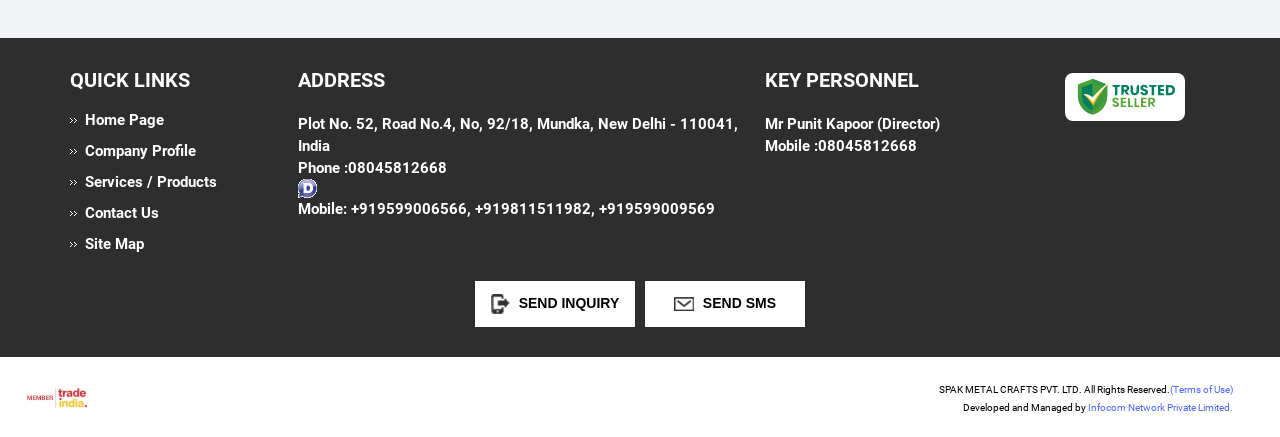Please identify the bounding box coordinates of the clickable region that I should interact with to perform the following instruction: "Click on trusted seller". The coordinates should be expressed as four float numbers between 0 and 1, i.e., [left, top, right, bottom].

[0.832, 0.245, 0.925, 0.286]